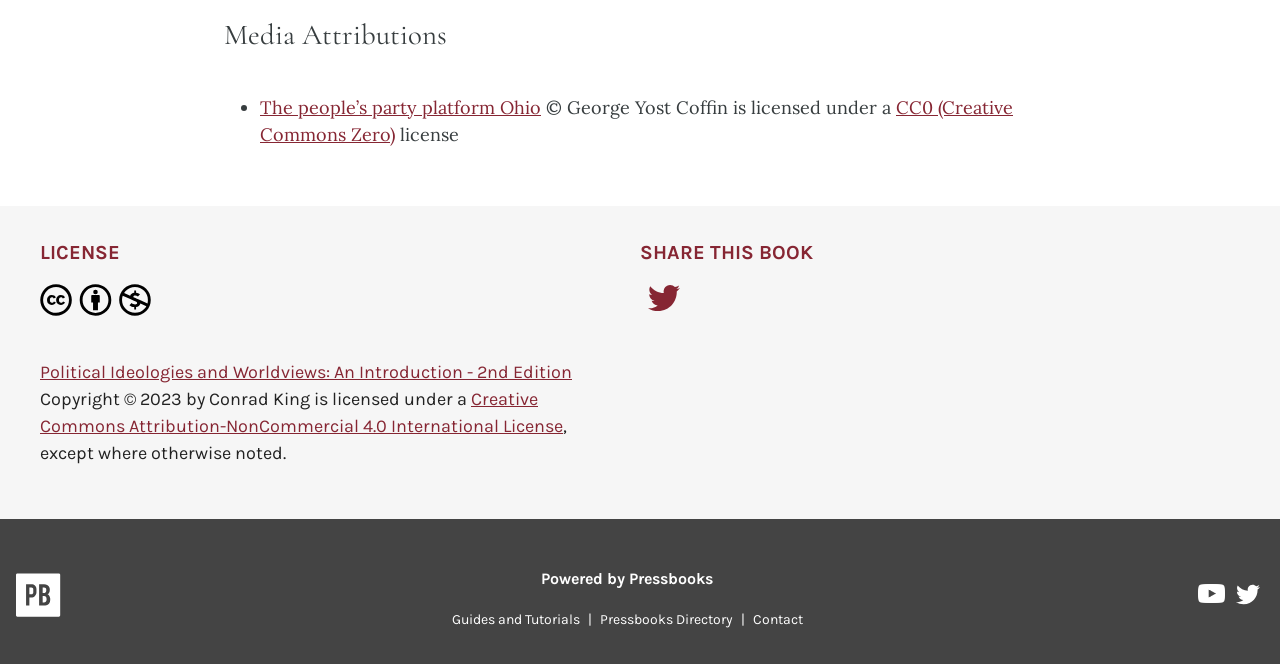How many social media platforms are available to share the book?
Refer to the image and respond with a one-word or short-phrase answer.

2